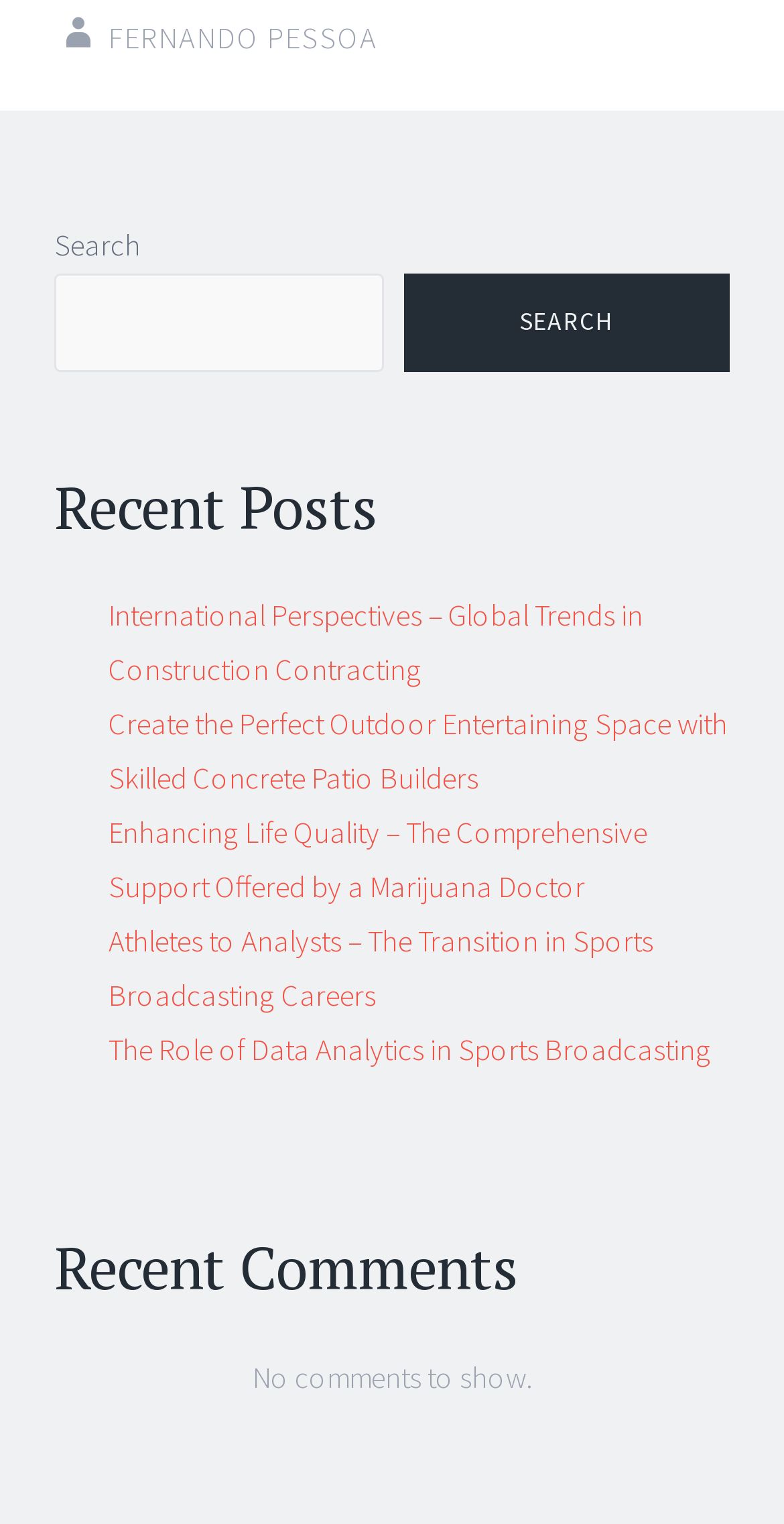Find the UI element described as: "Fernando Pessoa" and predict its bounding box coordinates. Ensure the coordinates are four float numbers between 0 and 1, [left, top, right, bottom].

[0.138, 0.012, 0.482, 0.037]